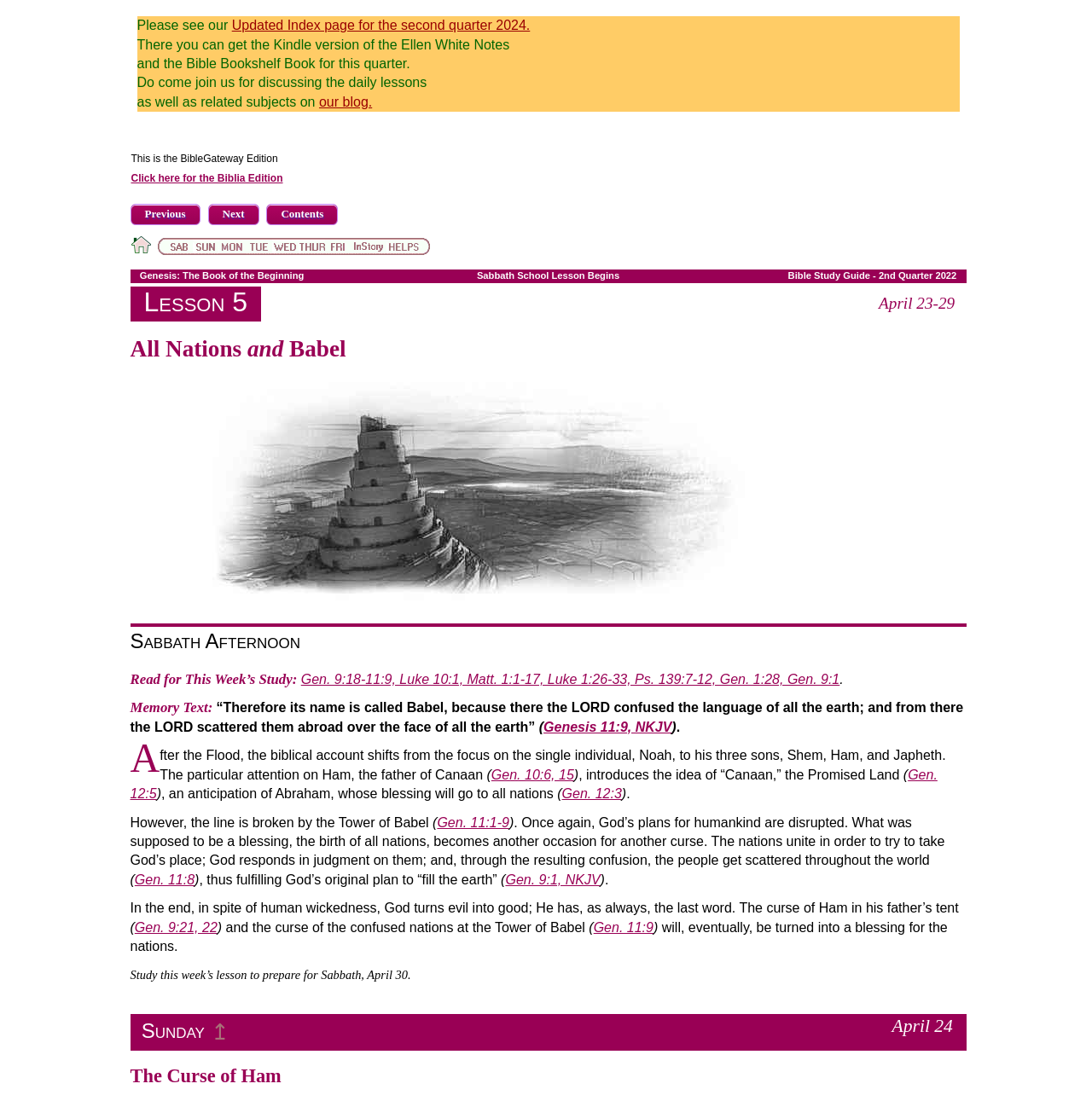Kindly provide the bounding box coordinates of the section you need to click on to fulfill the given instruction: "Click the 'our blog' link".

[0.292, 0.086, 0.341, 0.099]